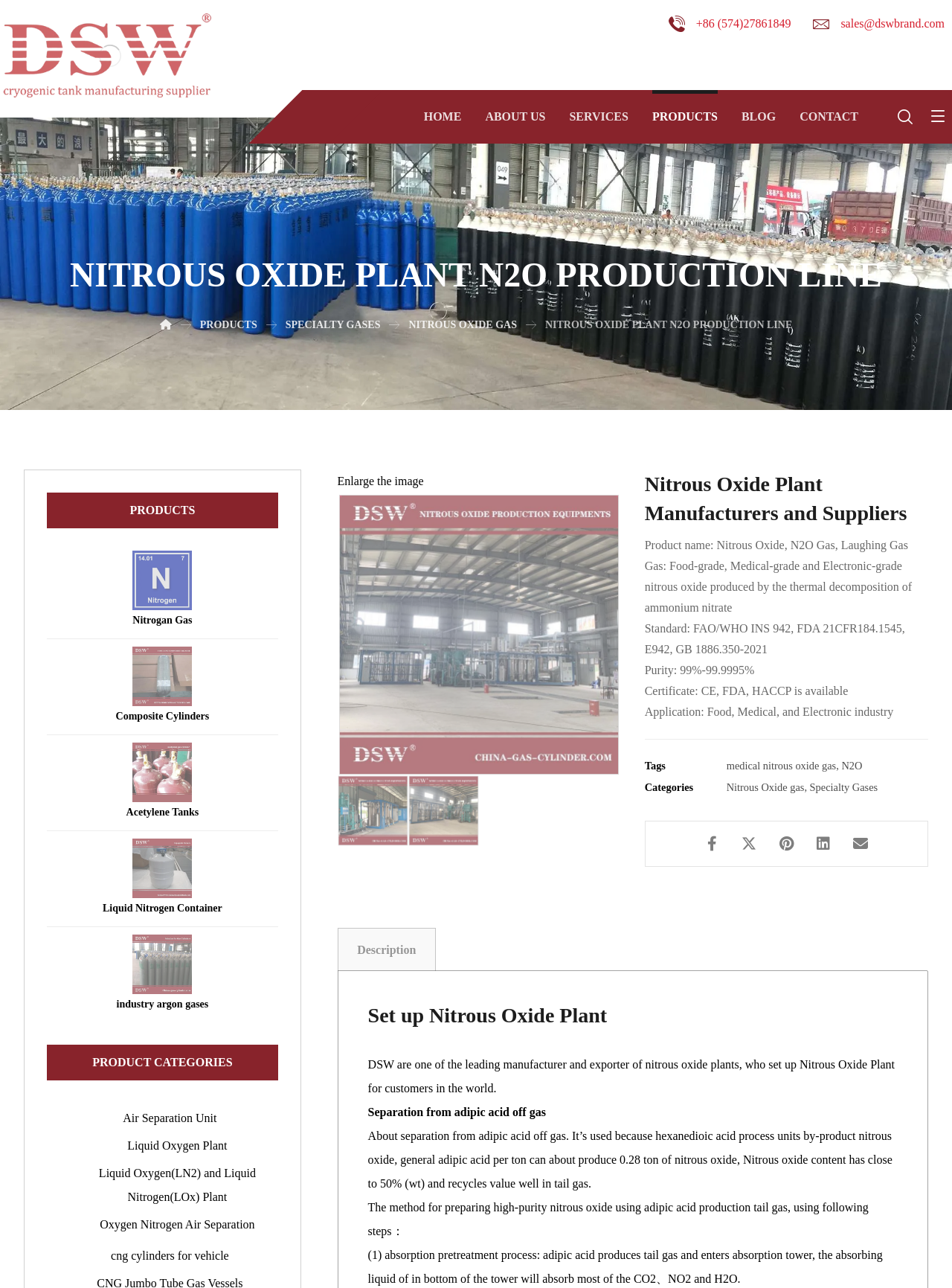What is the product name of the gas? Based on the screenshot, please respond with a single word or phrase.

Nitrous Oxide, N2O Gas, Laughing Gas